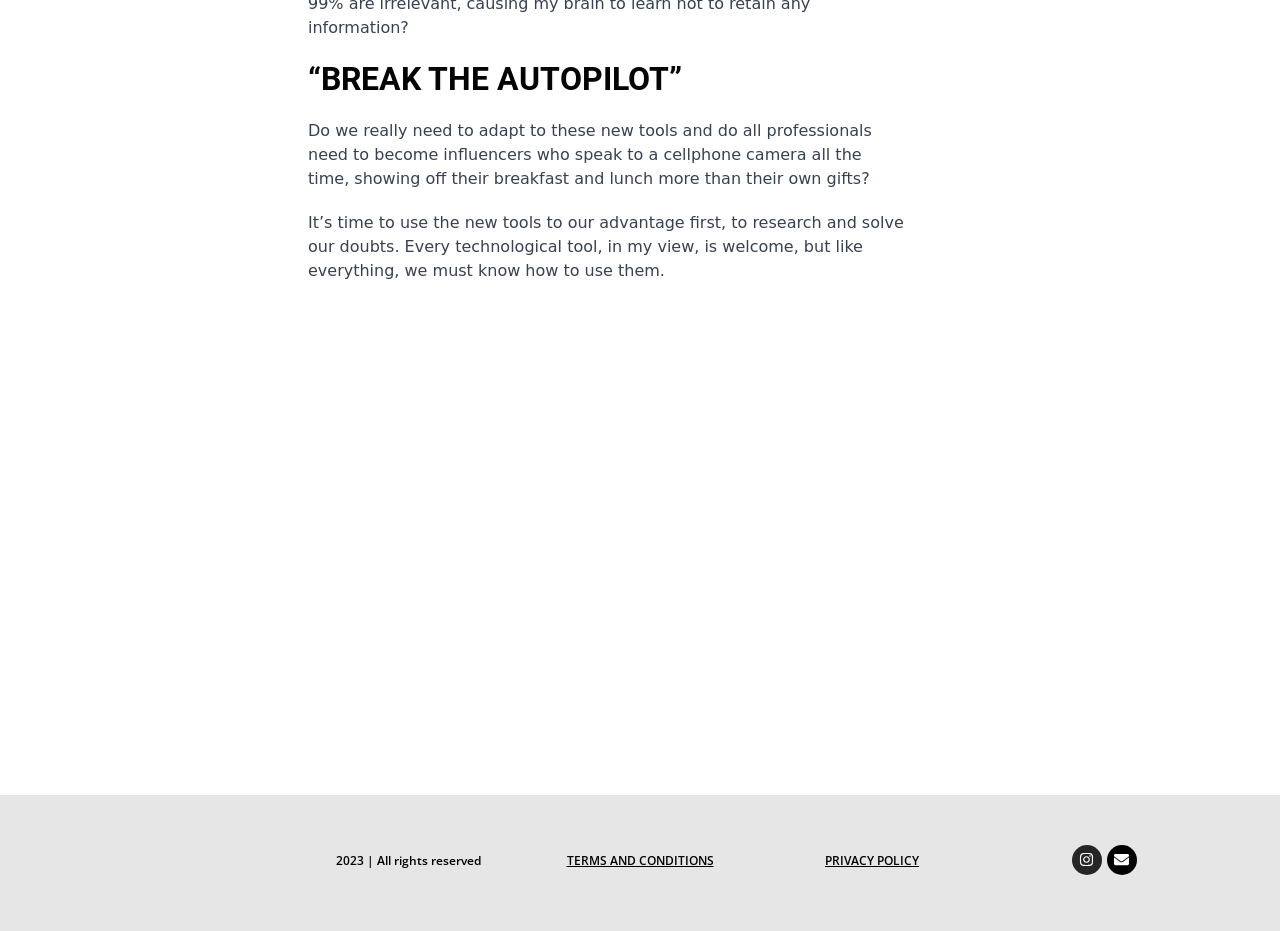How many social media links are present?
Using the details shown in the screenshot, provide a comprehensive answer to the question.

There are two social media links present on the webpage, one for Instagram and one for Envelope, which is likely an email link. These links are located at the bottom of the page.